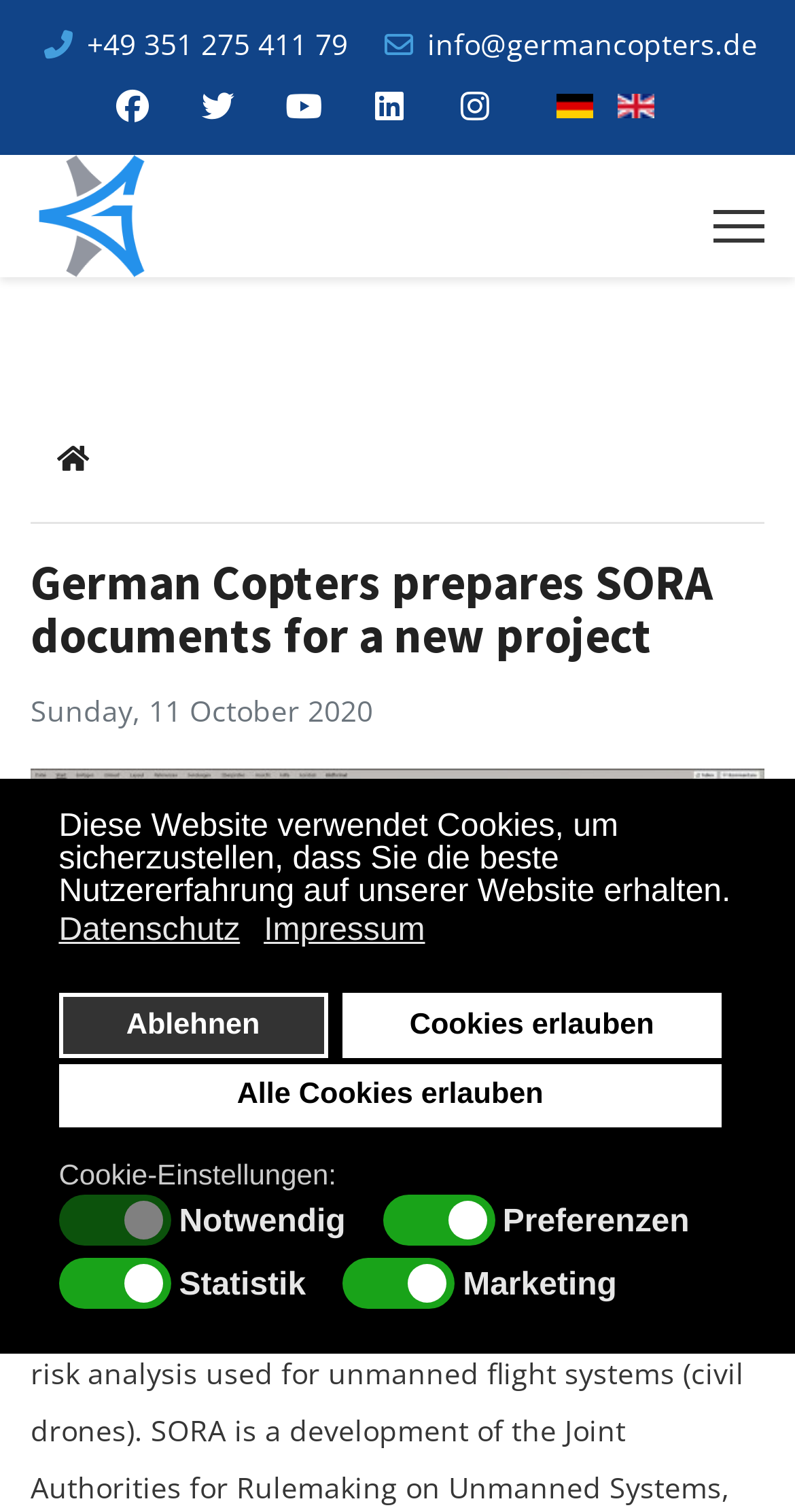Extract the top-level heading from the webpage and provide its text.

German Copters prepares SORA documents for a new project